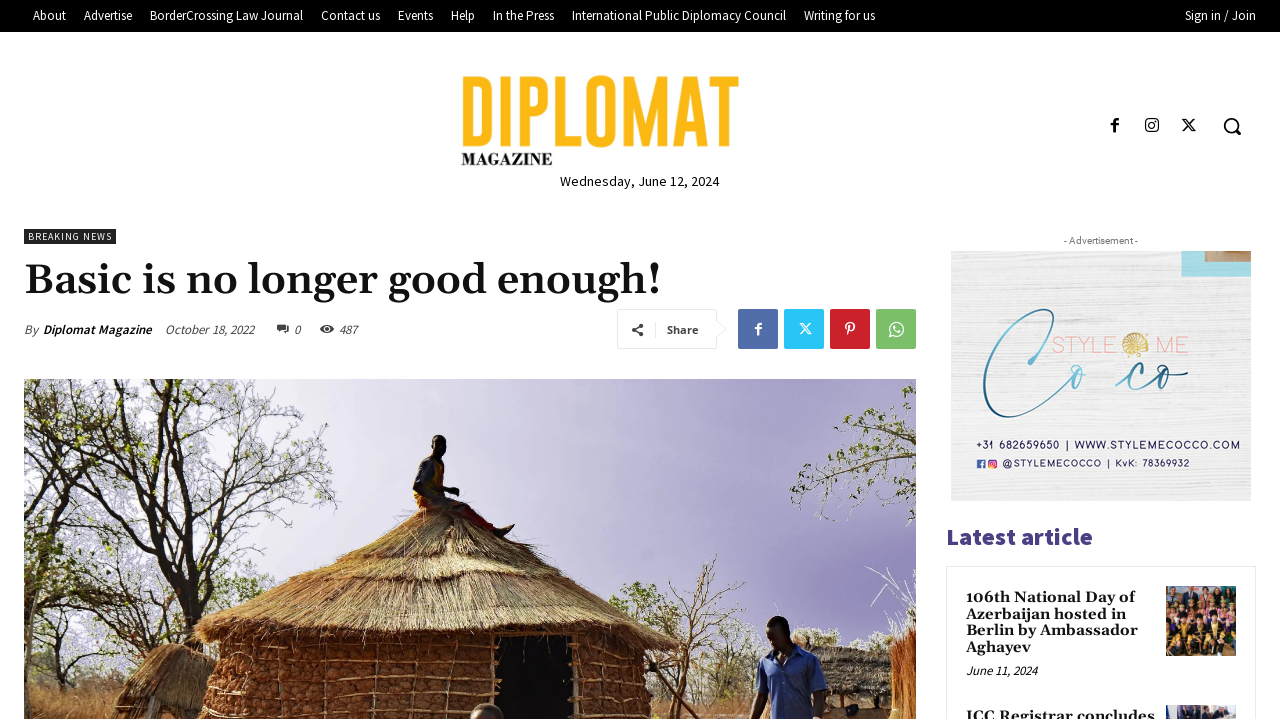How many views does the breaking news article have?
Answer with a single word or short phrase according to what you see in the image.

487